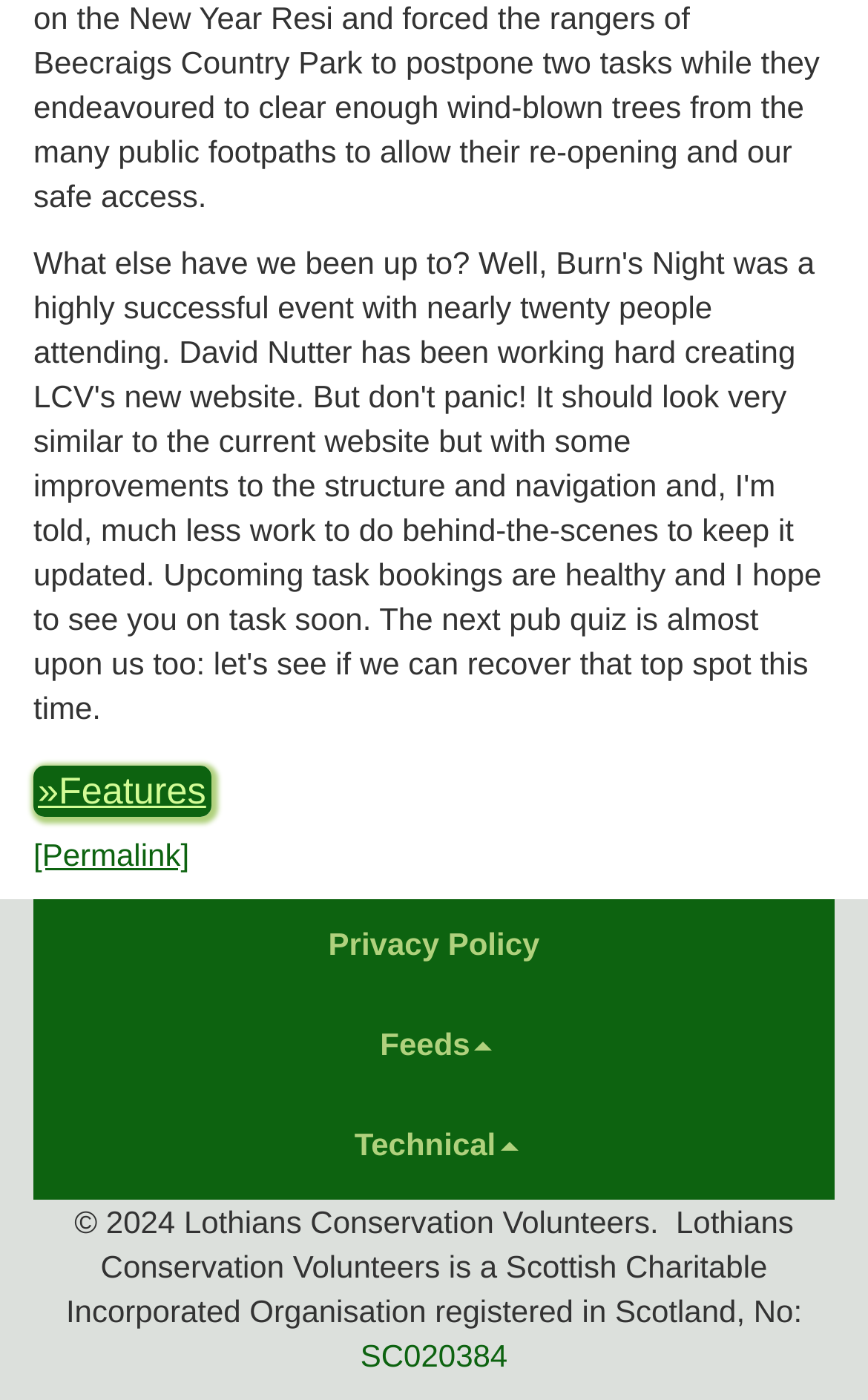Locate the UI element described as follows: "SC020384". Return the bounding box coordinates as four float numbers between 0 and 1 in the order [left, top, right, bottom].

[0.415, 0.956, 0.585, 0.981]